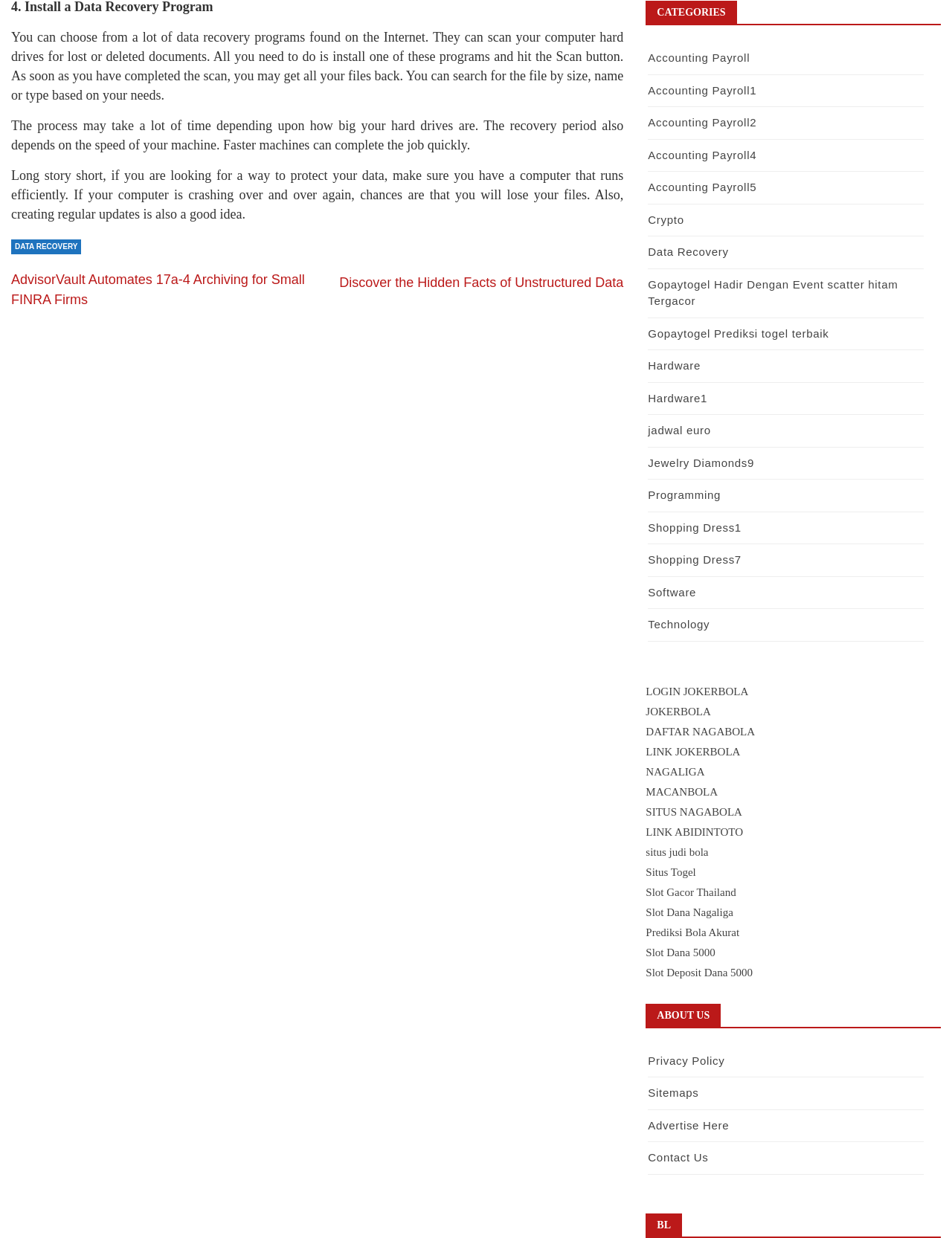Locate the bounding box of the UI element based on this description: "Crypto". Provide four float numbers between 0 and 1 as [left, top, right, bottom].

[0.681, 0.172, 0.719, 0.182]